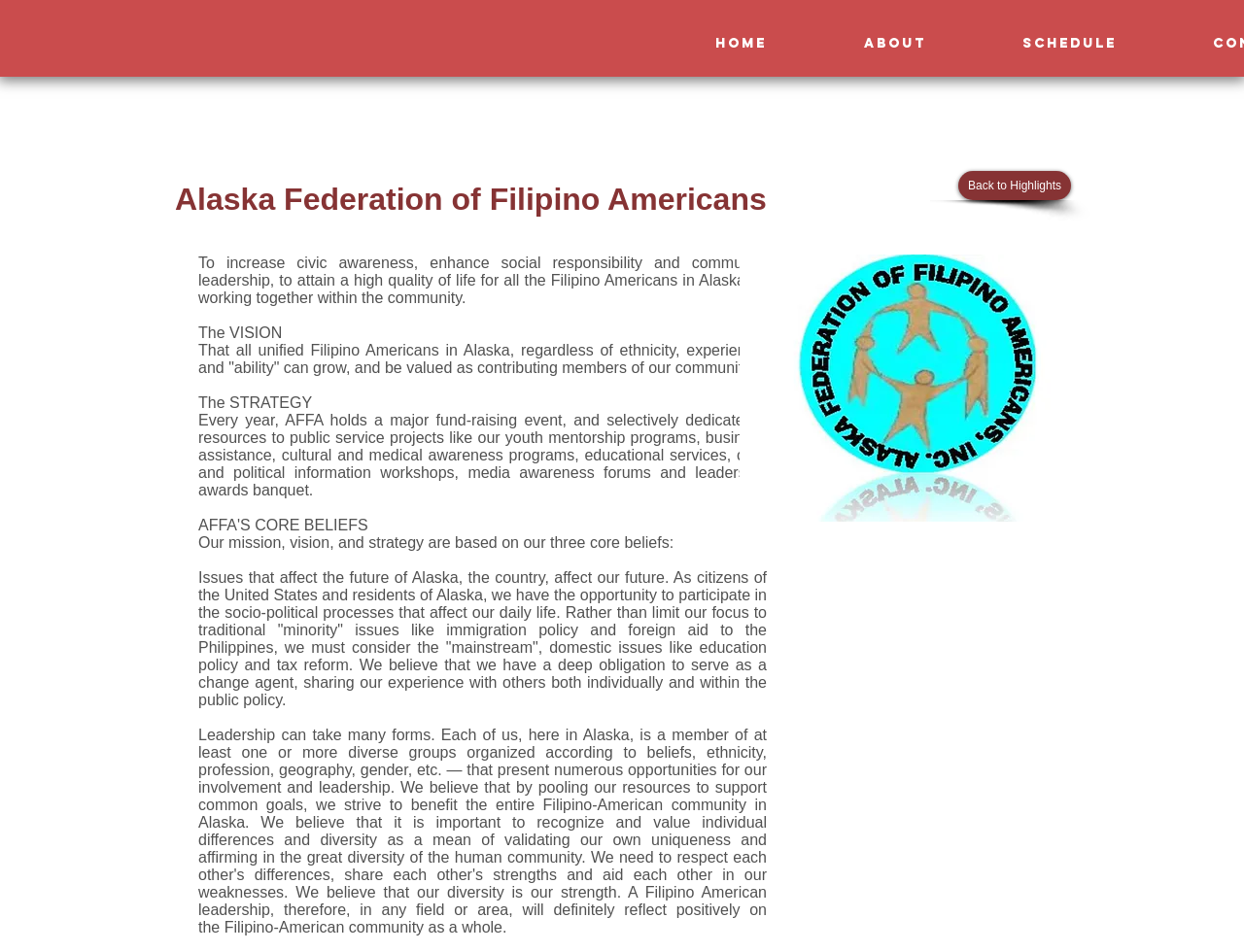Please locate the UI element described by "Schedule" and provide its bounding box coordinates.

[0.783, 0.031, 0.936, 0.061]